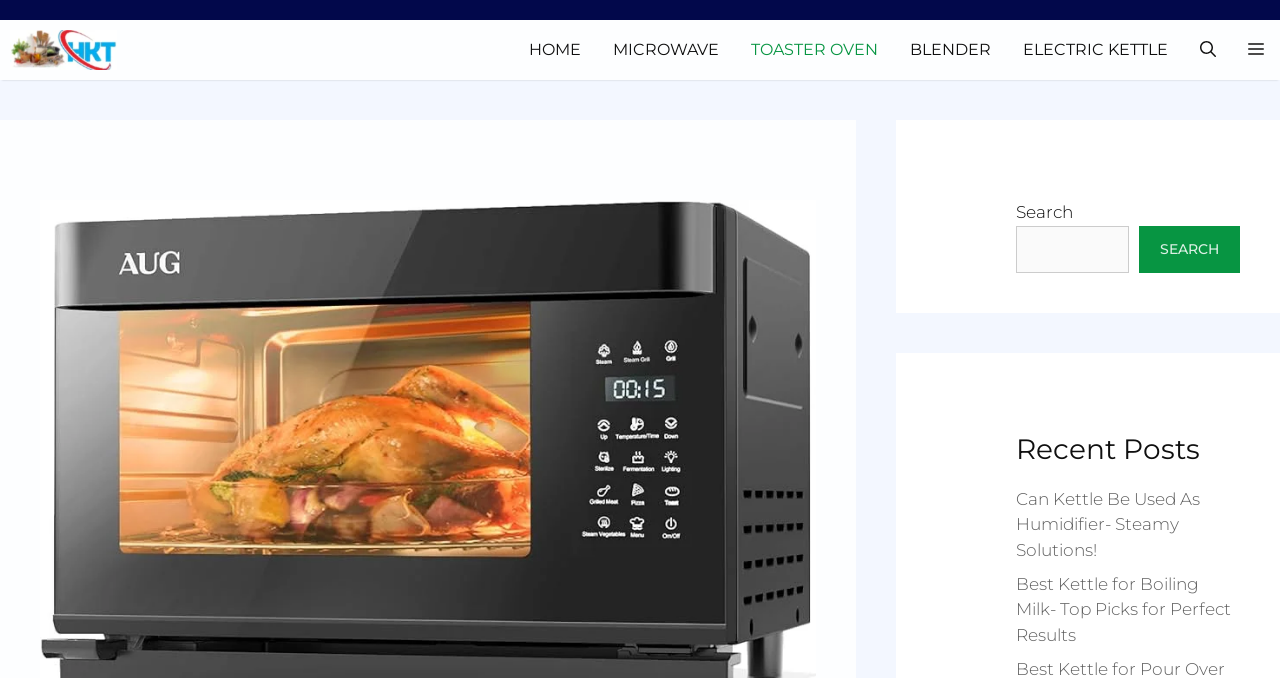What is the purpose of the search bar?
Please use the image to deliver a detailed and complete answer.

The search bar is located in the top-right corner of the webpage, and it contains a search box and a search button. The presence of the search bar suggests that it is intended for users to search for specific content within the website.